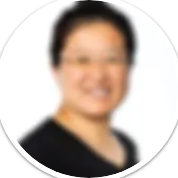Convey a detailed narrative of what is depicted in the image.

The image features Hong Lin, who holds the position of Head of Strategic Insight & Analysis for North America at The Coca-Cola Company. In this portrait, Hong is depicted with a warm smile against a soft, light background that emphasizes her professional demeanor. She is engaged in a panel discussion themed "Celebrating Pan-Asian Leadership and Resilience," which highlights the achievements and narratives of AAPI executives. Her role in this context underscores her contribution to fostering corporate success and addressing challenges faced by professionals in the AAPI community.